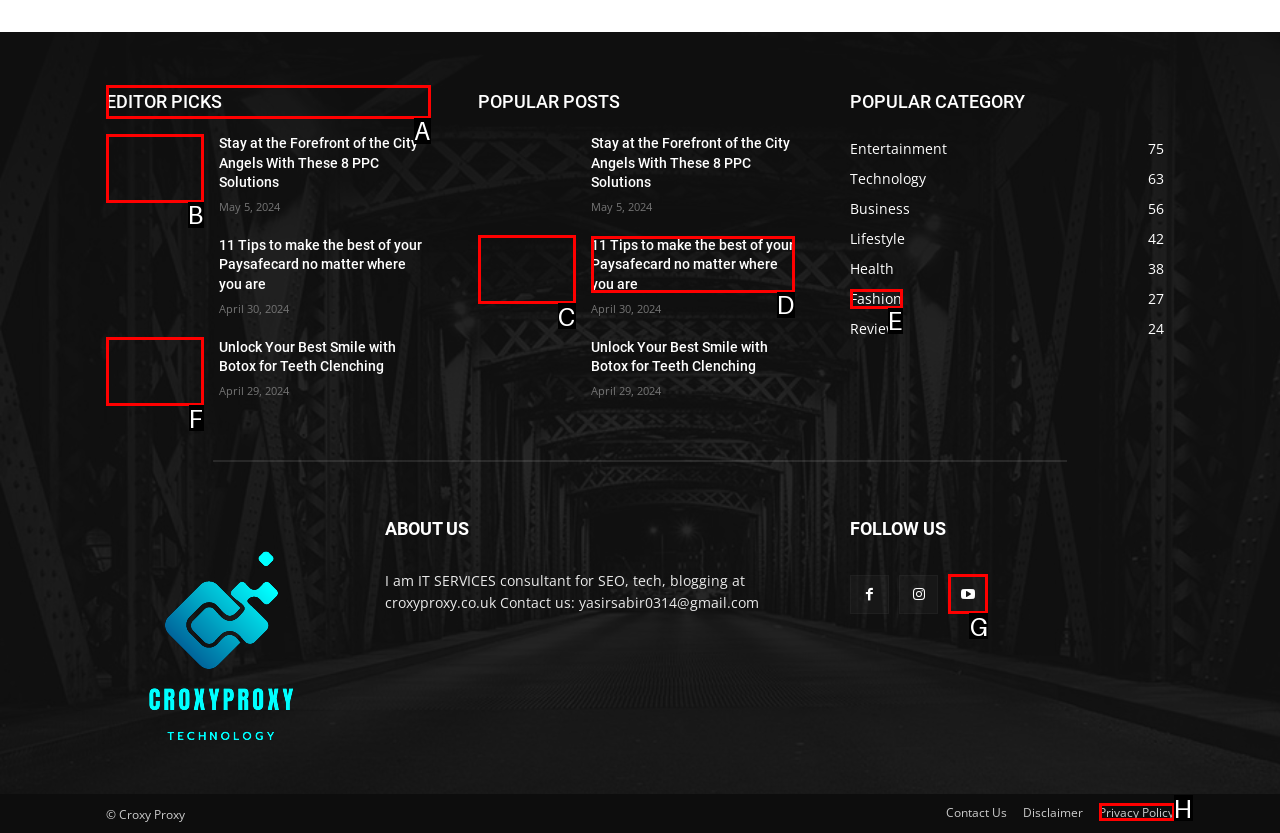Which lettered option should be clicked to perform the following task: Click on 'EDITOR PICKS'
Respond with the letter of the appropriate option.

A